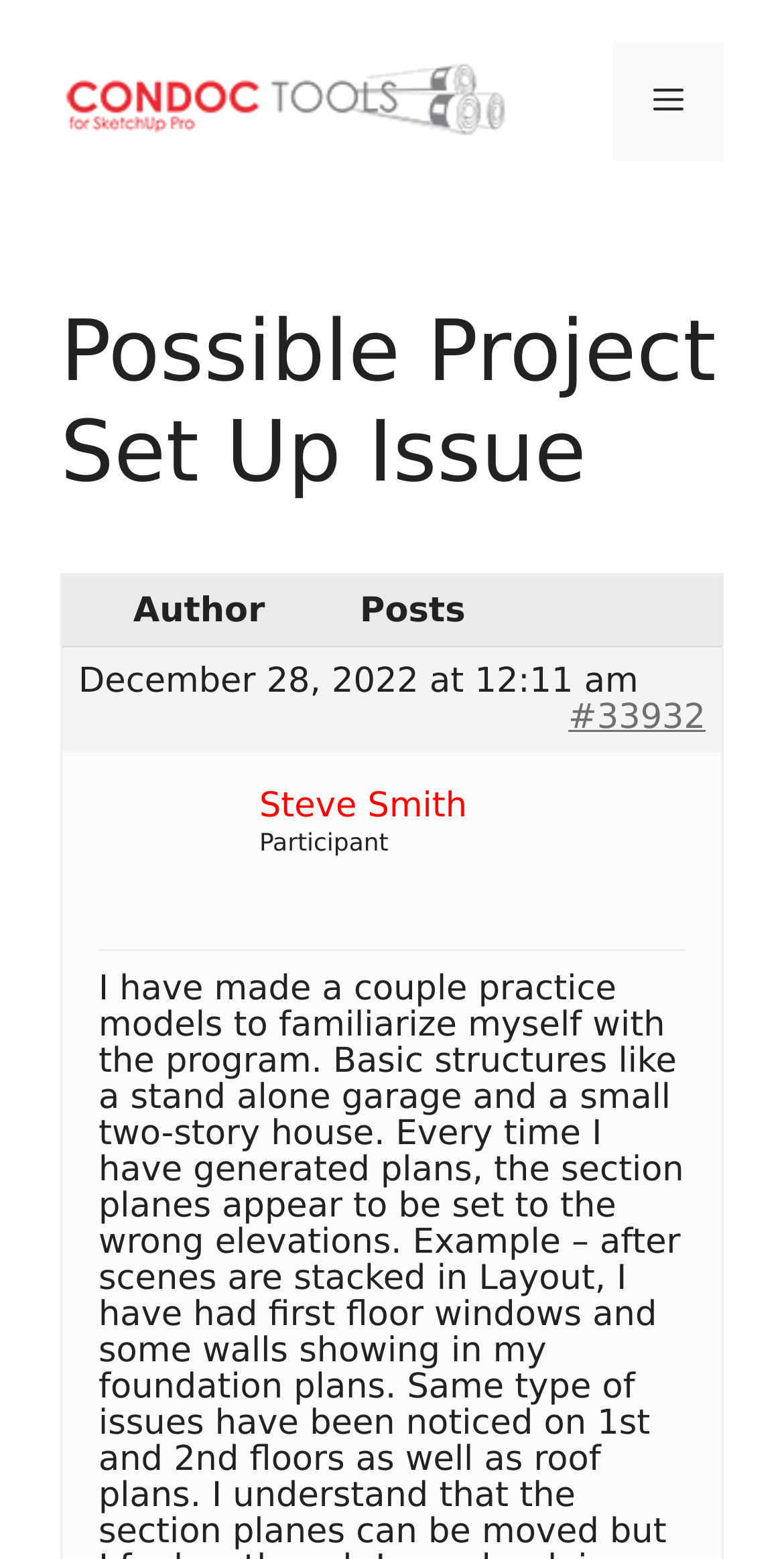How many links are there in the article?
Based on the image, please offer an in-depth response to the question.

I counted the number of link elements in the 'Content' element and found three links: '#33932', 'Steve Smith', and 'ConDoc Tools'.